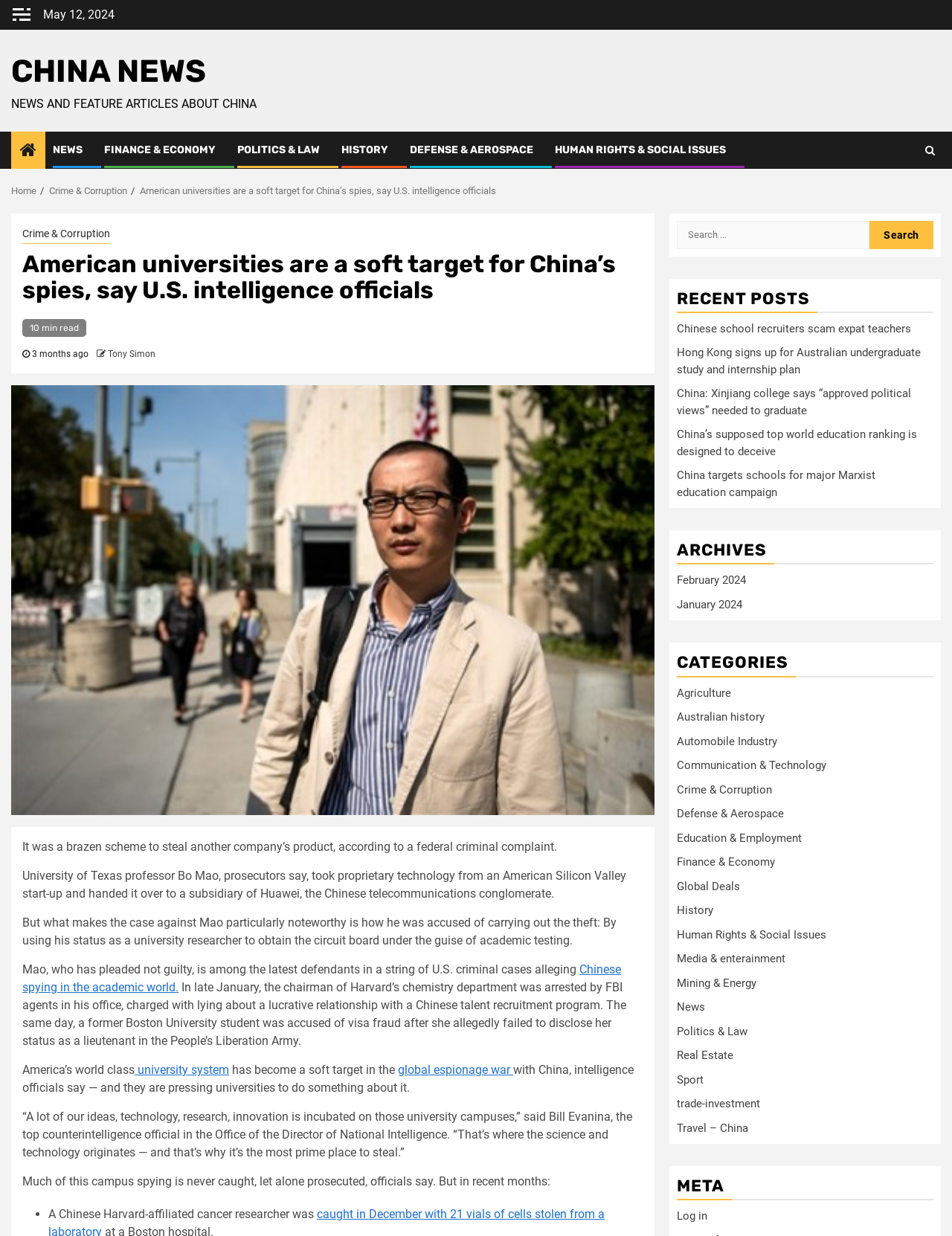Explain the webpage in detail, including its primary components.

This webpage is about China news, with a focus on American universities being a soft target for China's spies, according to U.S. intelligence officials. At the top of the page, there is a button and a static text displaying the date "May 12, 2024". Below that, there is a link to "CHINA NEWS" and a static text describing the website as a source for news and feature articles about China.

The main content of the page is an article about a university professor accused of stealing proprietary technology from an American Silicon Valley start-up and handing it over to a subsidiary of Huawei, the Chinese telecommunications conglomerate. The article discusses how the professor used his status as a university researcher to obtain the circuit board under the guise of academic testing.

To the right of the article, there are several links to other news articles, including "RECENT POSTS" and "ARCHIVES", which provide access to more news articles. Below that, there are links to different categories, such as "Agriculture", "Australian history", "Automobile Industry", and so on.

At the top right corner of the page, there is a navigation section with links to "Home", "Crime & Corruption", and the current article. There is also a search bar with a button to search for specific keywords.

Throughout the page, there are several links to other articles and categories, as well as a section for "META" with a link to log in.